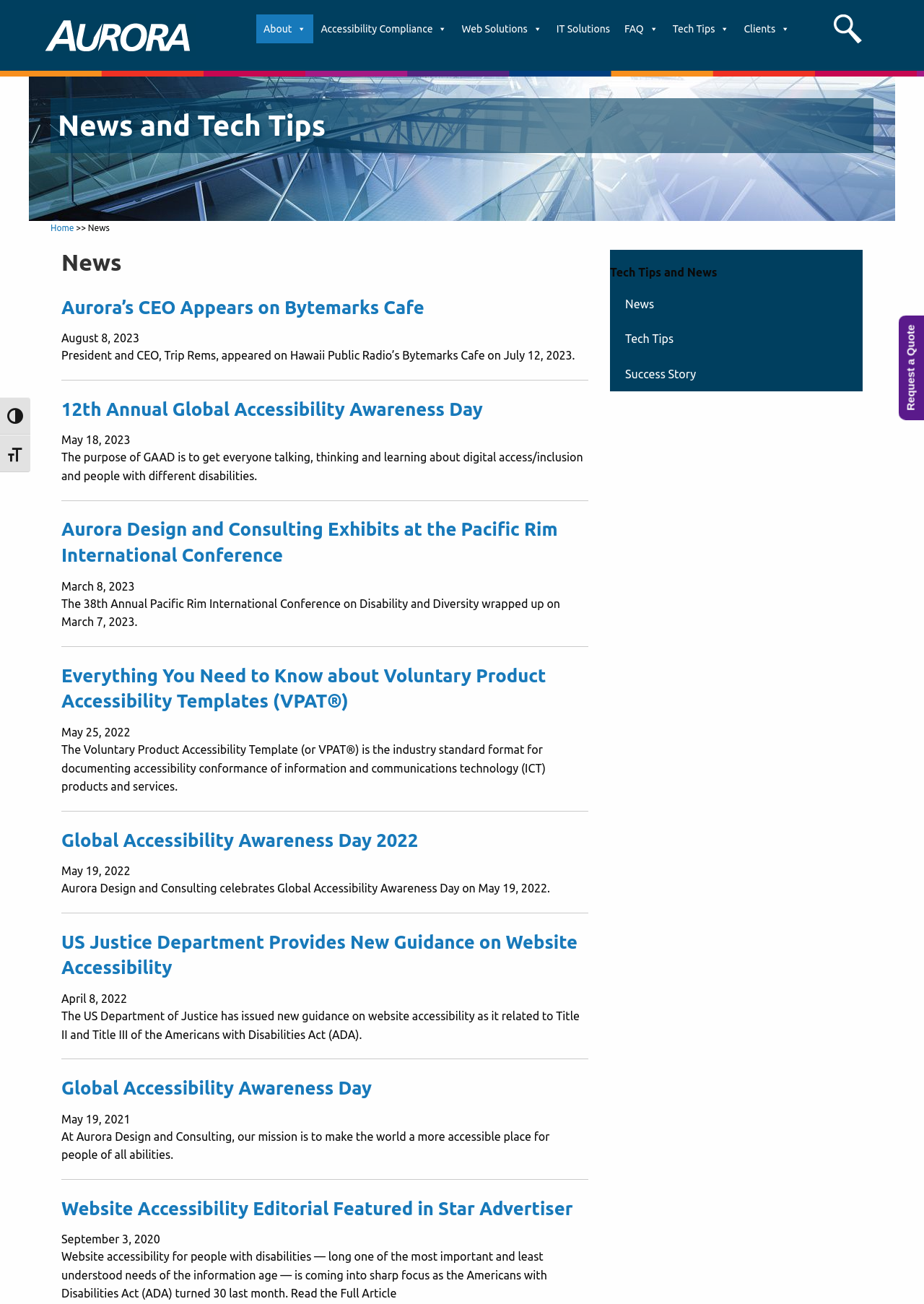Locate the bounding box coordinates of the element to click to perform the following action: 'Toggle high contrast'. The coordinates should be given as four float values between 0 and 1, in the form of [left, top, right, bottom].

[0.0, 0.305, 0.033, 0.334]